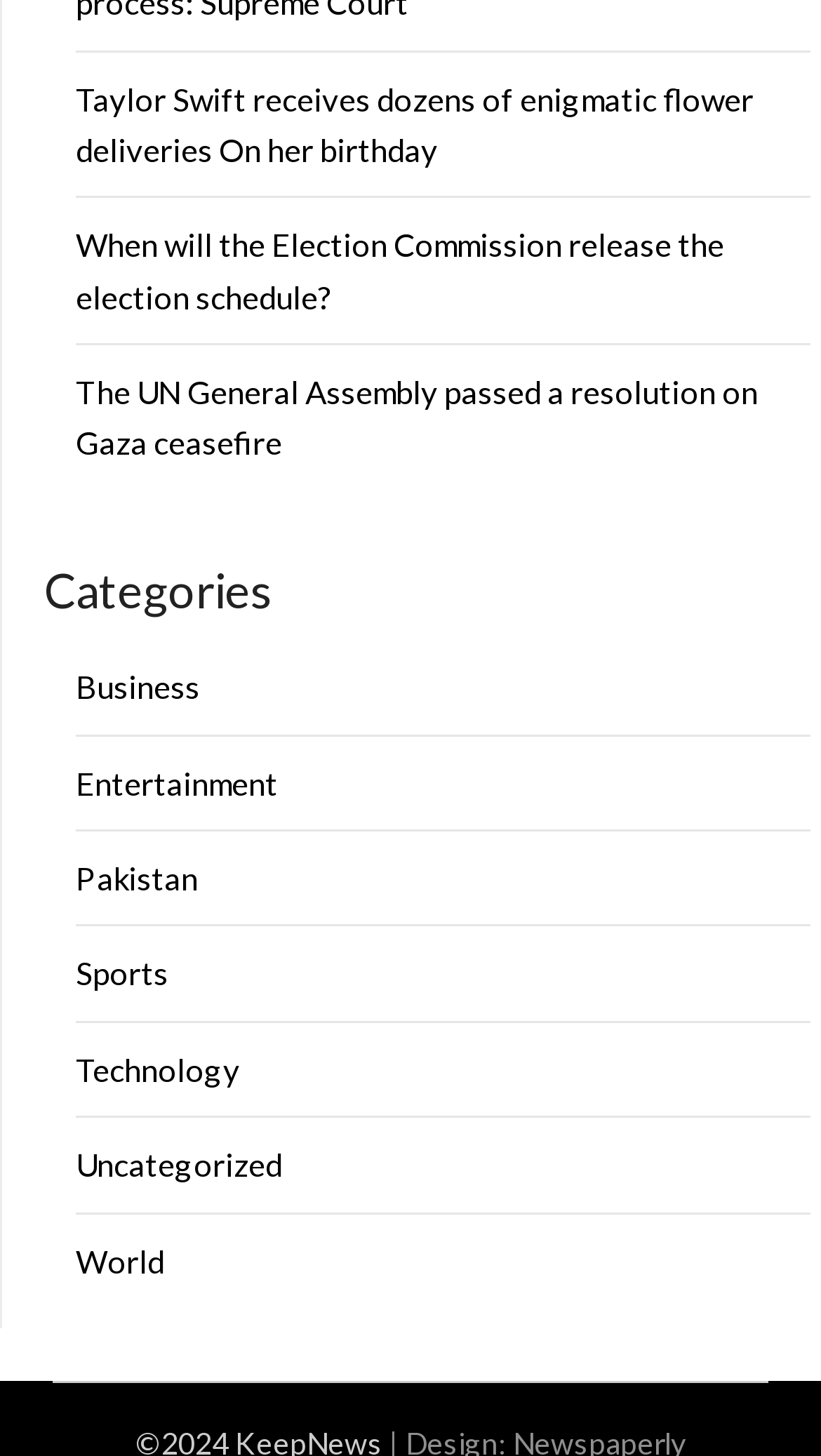Determine the bounding box coordinates for the element that should be clicked to follow this instruction: "Check world news". The coordinates should be given as four float numbers between 0 and 1, in the format [left, top, right, bottom].

[0.092, 0.852, 0.2, 0.878]